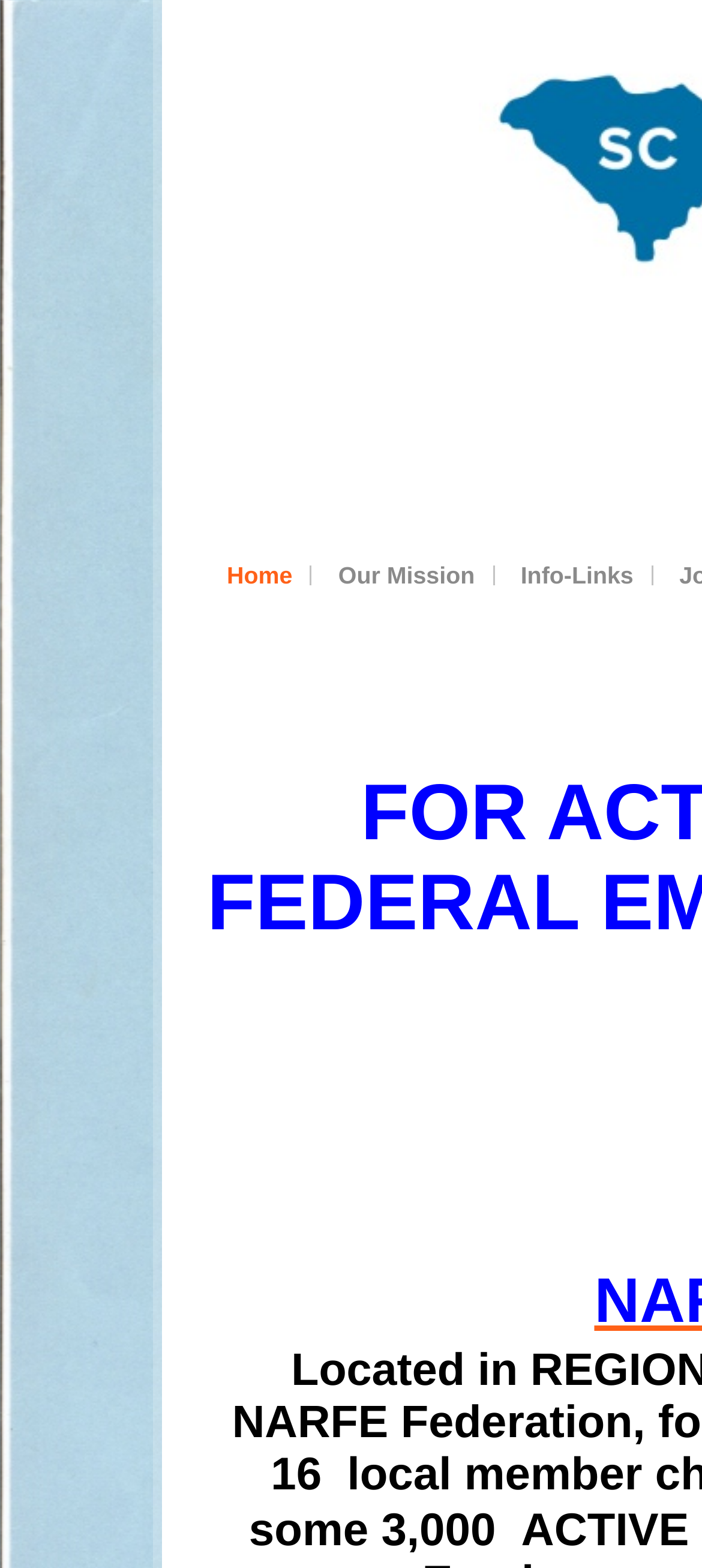Please determine the headline of the webpage and provide its content.

 Located in REGION III, South Carolina’s NARFE Federation, founded  in 1964 serves  16  local member chapters; representing some 3,000  ACTIVE and RETIRED Federal Employees,  their spouses and survivors united to preserve their economic security and  well-being.